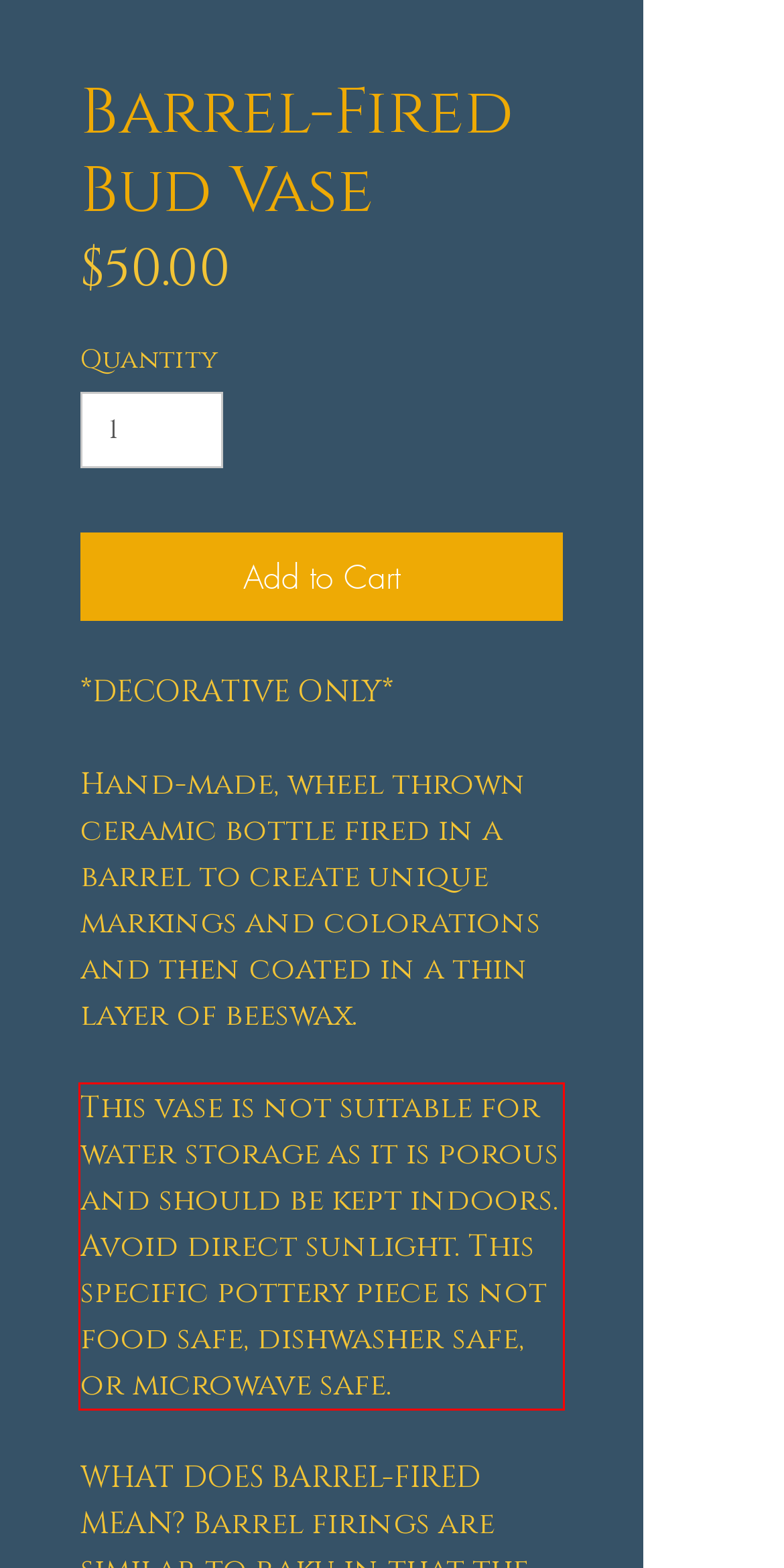From the screenshot of the webpage, locate the red bounding box and extract the text contained within that area.

This vase is not suitable for water storage as it is porous and should be kept indoors. Avoid direct sunlight. This specific pottery piece is not food safe, dishwasher safe, or microwave safe.